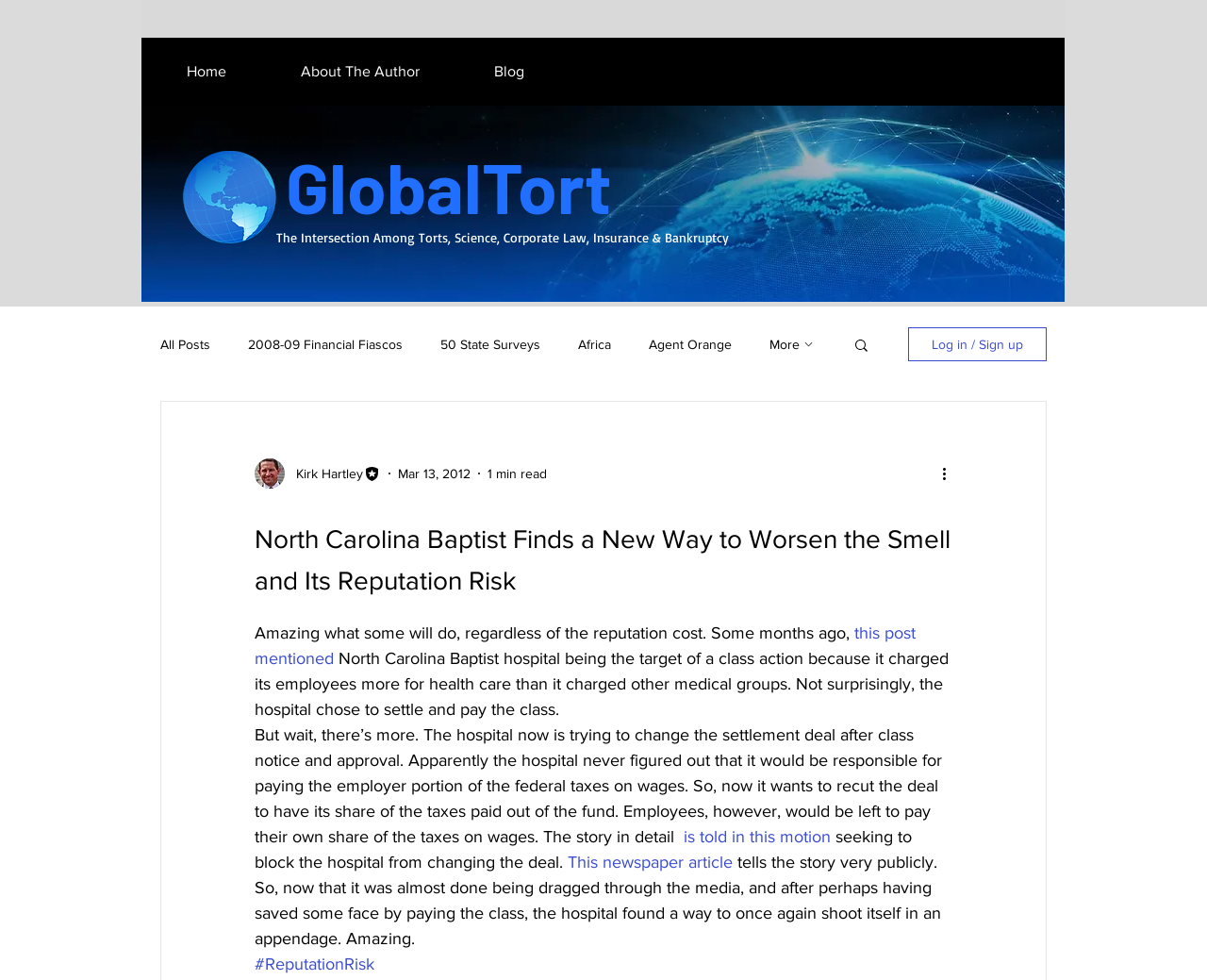Answer the question below in one word or phrase:
What is the topic of the blog post?

Reputation Risk